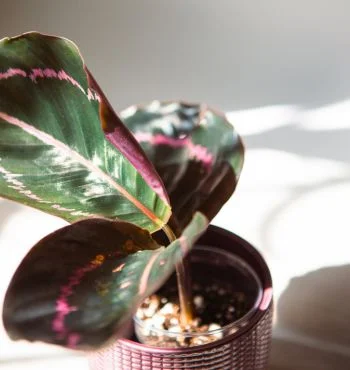Describe every aspect of the image in depth.

The image features a vibrant Calathea Roseopicta, commonly known as the Rose Painted Calathea, showcasing its striking leaves adorned with rich greens and pink hues. This tropical plant thrives in humid environments, requiring careful attention to humidity levels to maintain its lush appearance and prevent leaf browning or crisping. Positioned in a decorative pot, the Calathea’s unique foliage is beautifully illuminated by natural light, emphasizing its intricate patterns. To foster a humid microclimate for this plant, methods such as using pebble trays, humidifiers, or grouping it with other plants are recommended. Proper humidity management is crucial for keeping the Rose Painted Calathea healthy and radiant.